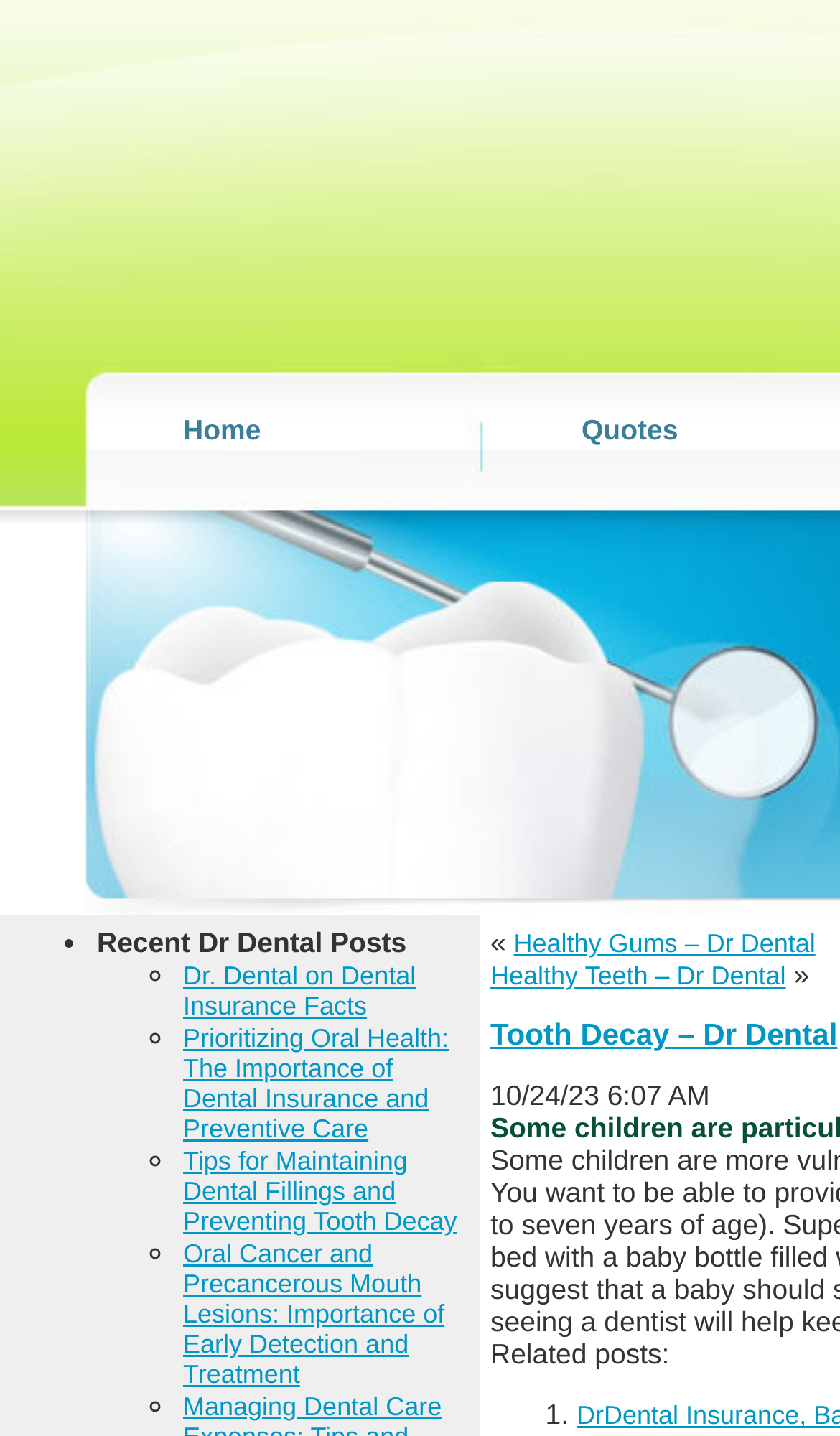What is the topic of the first blog post?
Please elaborate on the answer to the question with detailed information.

The topic of the first blog post is tooth decay because the link 'Tips for Maintaining Dental Fillings and Preventing Tooth Decay' is listed as one of the blog posts, and it is related to the topic of tooth decay.